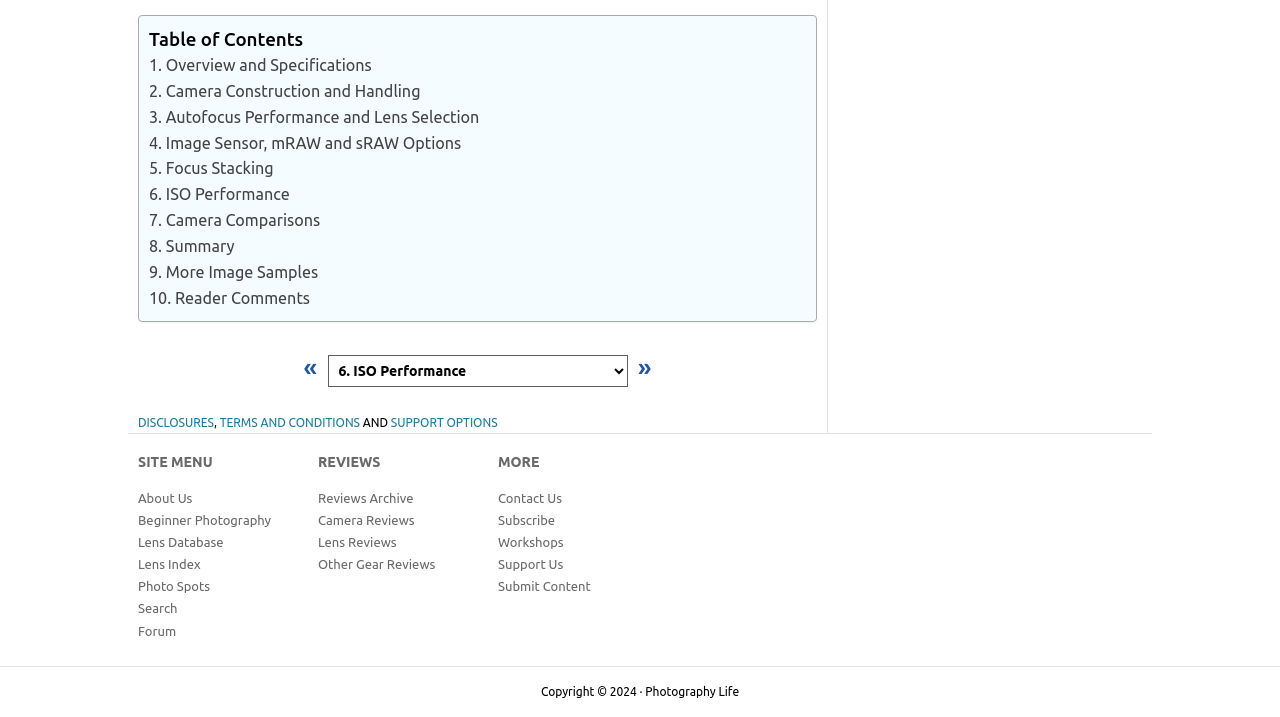How many sections are in the table of contents?
With the help of the image, please provide a detailed response to the question.

The table of contents has 11 links, each corresponding to a different section of the camera review. These sections include 'Overview and Specifications', 'Camera Construction and Handling', 'Autofocus Performance and Lens Selection', and so on.